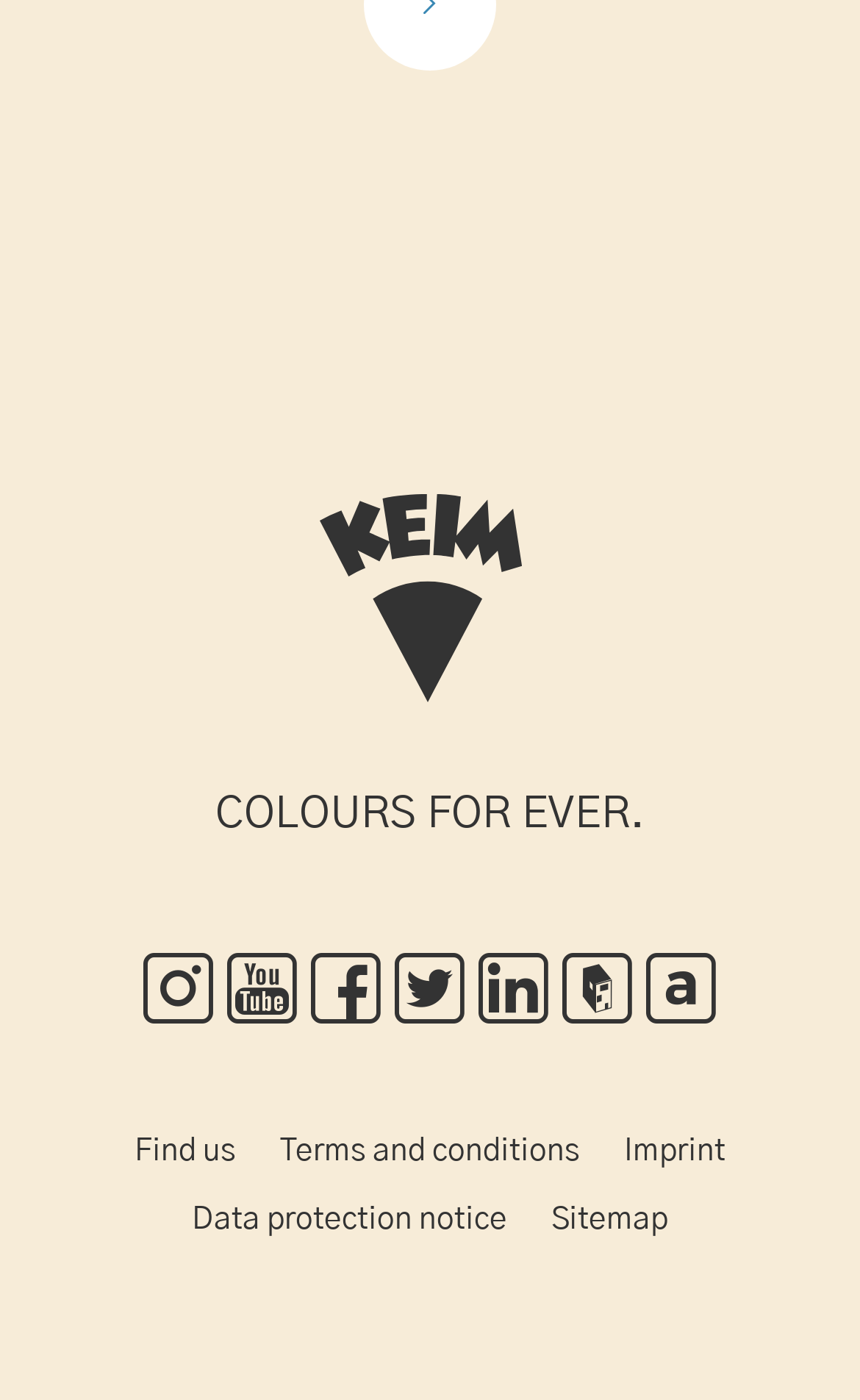Please find and report the bounding box coordinates of the element to click in order to perform the following action: "Visit Instagram". The coordinates should be expressed as four float numbers between 0 and 1, in the format [left, top, right, bottom].

[0.159, 0.681, 0.256, 0.732]